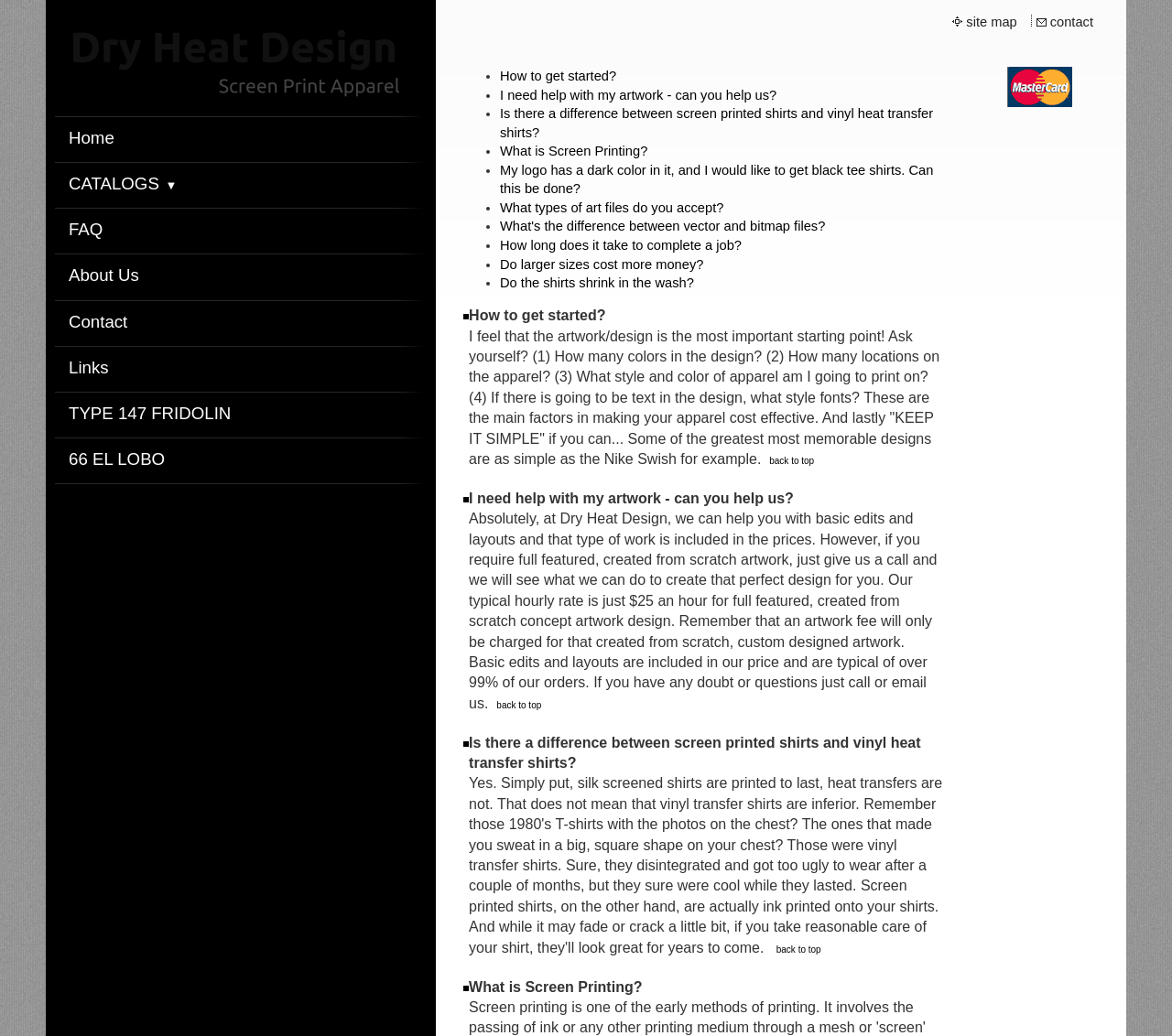Using the given element description, provide the bounding box coordinates (top-left x, top-left y, bottom-right x, bottom-right y) for the corresponding UI element in the screenshot: What is Screen Printing?

[0.427, 0.139, 0.553, 0.153]